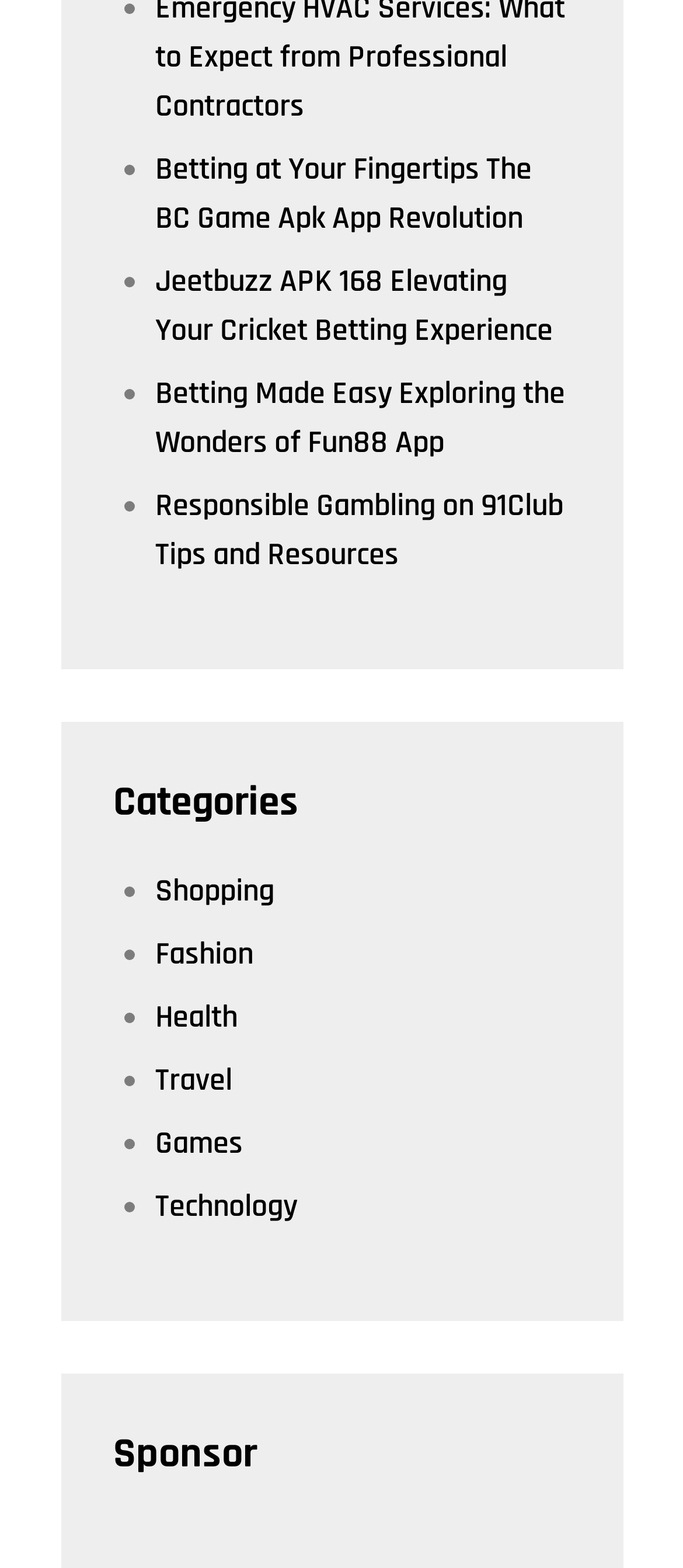What is the vertical position of the 'Sponsor' heading? Please answer the question using a single word or phrase based on the image.

Bottom